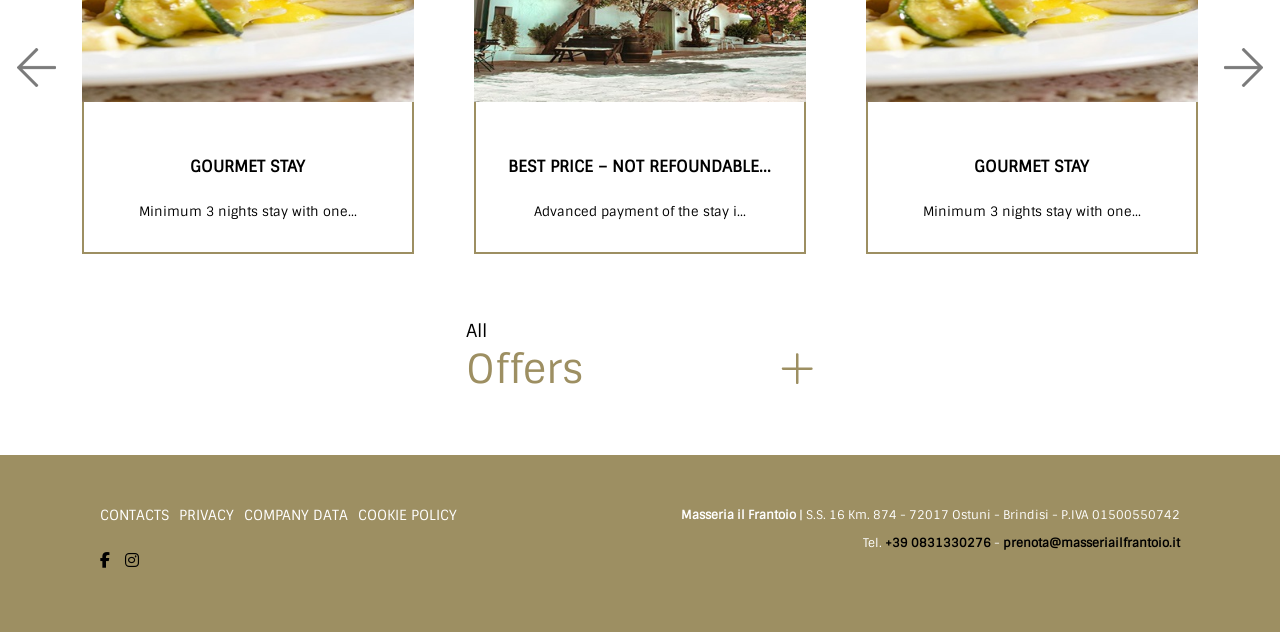Identify the coordinates of the bounding box for the element described below: "+39 0831330276". Return the coordinates as four float numbers between 0 and 1: [left, top, right, bottom].

[0.691, 0.846, 0.774, 0.871]